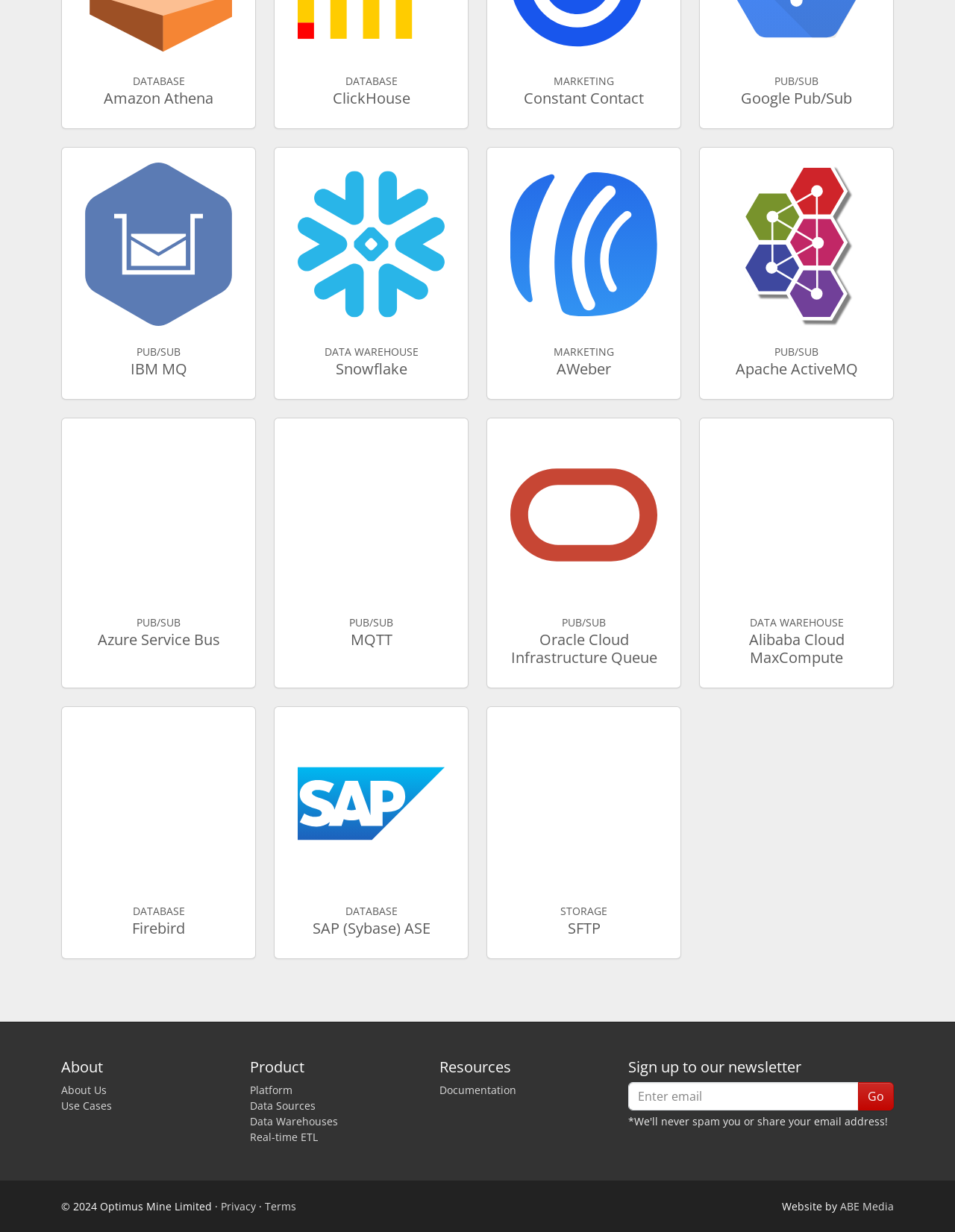Please determine the bounding box coordinates of the section I need to click to accomplish this instruction: "Read the blog".

None